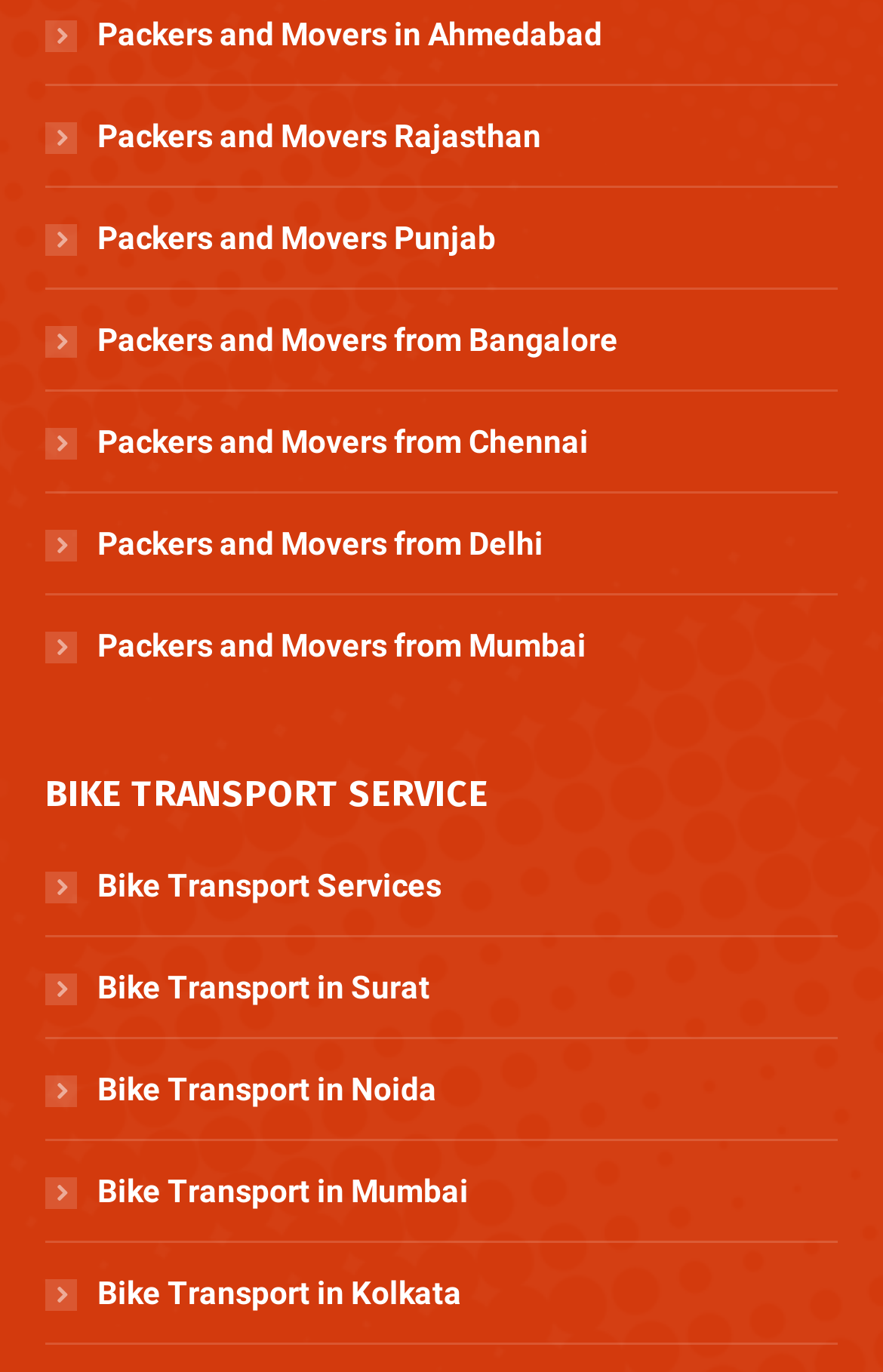Please indicate the bounding box coordinates of the element's region to be clicked to achieve the instruction: "Click Packers and Movers in Ahmedabad". Provide the coordinates as four float numbers between 0 and 1, i.e., [left, top, right, bottom].

[0.051, 0.005, 0.682, 0.046]